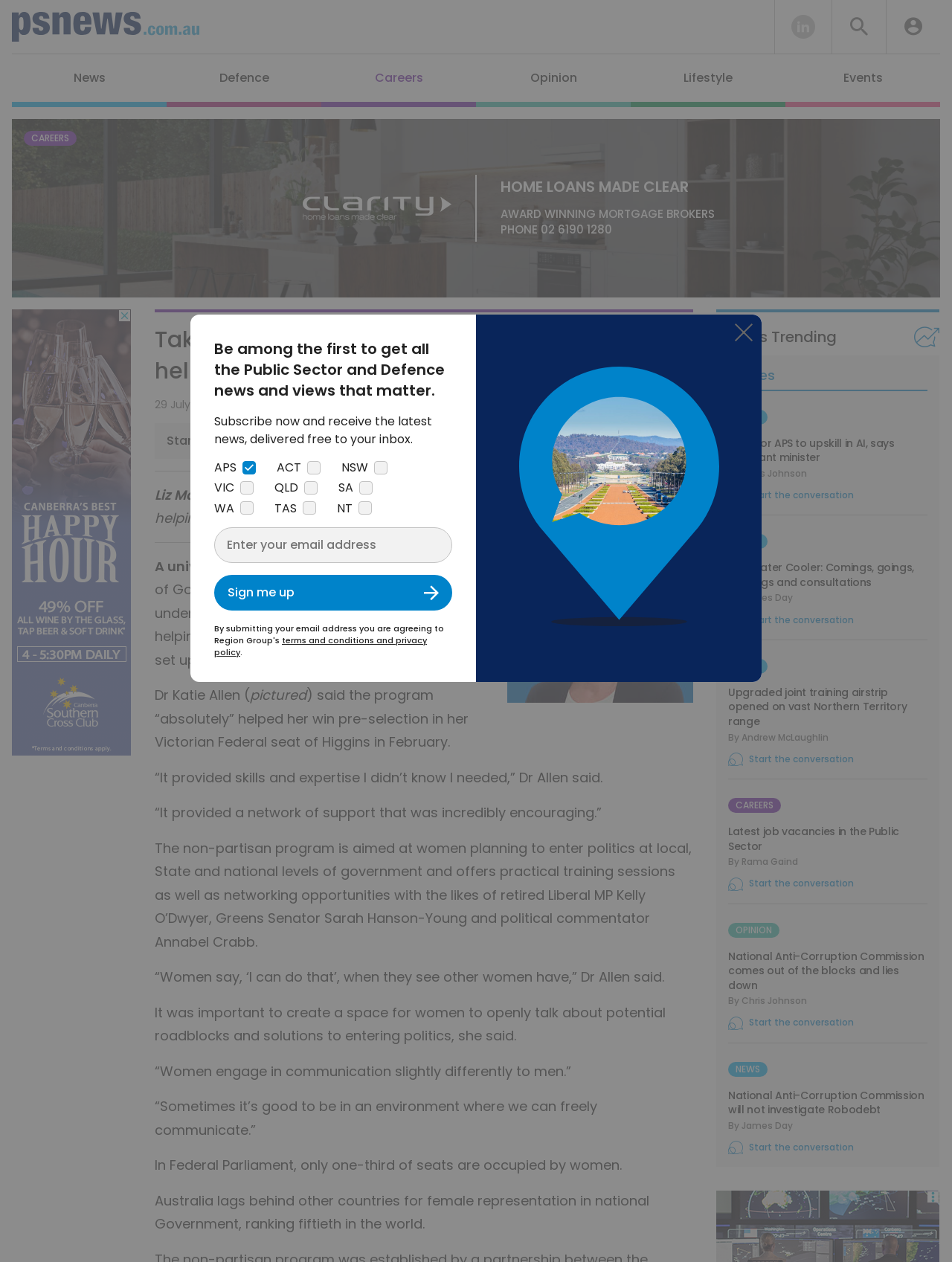Please specify the bounding box coordinates of the clickable region to carry out the following instruction: "Start the conversation". The coordinates should be four float numbers between 0 and 1, in the format [left, top, right, bottom].

[0.162, 0.335, 0.728, 0.363]